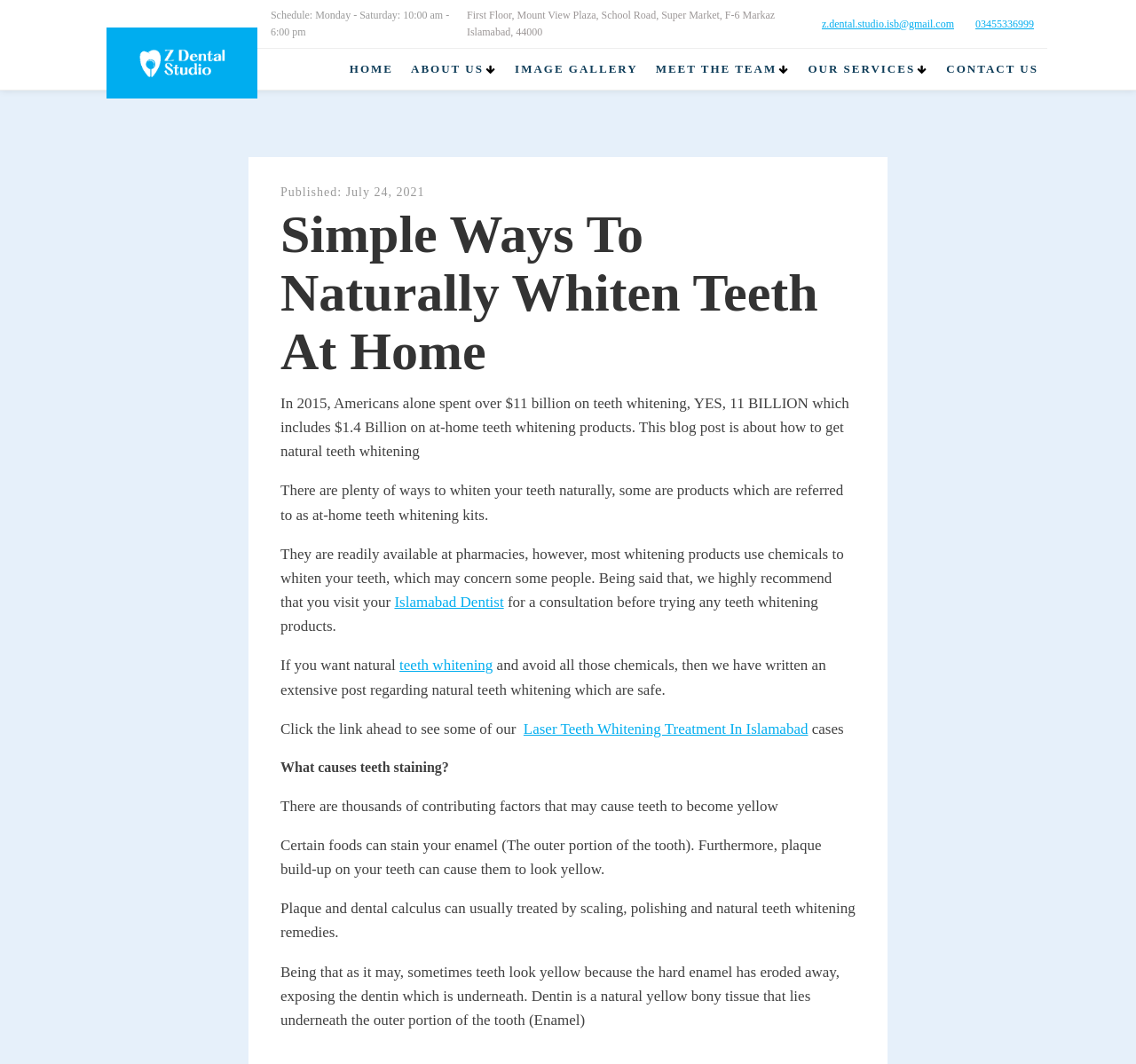What is the topic of the blog post?
Refer to the image and respond with a one-word or short-phrase answer.

Natural teeth whitening